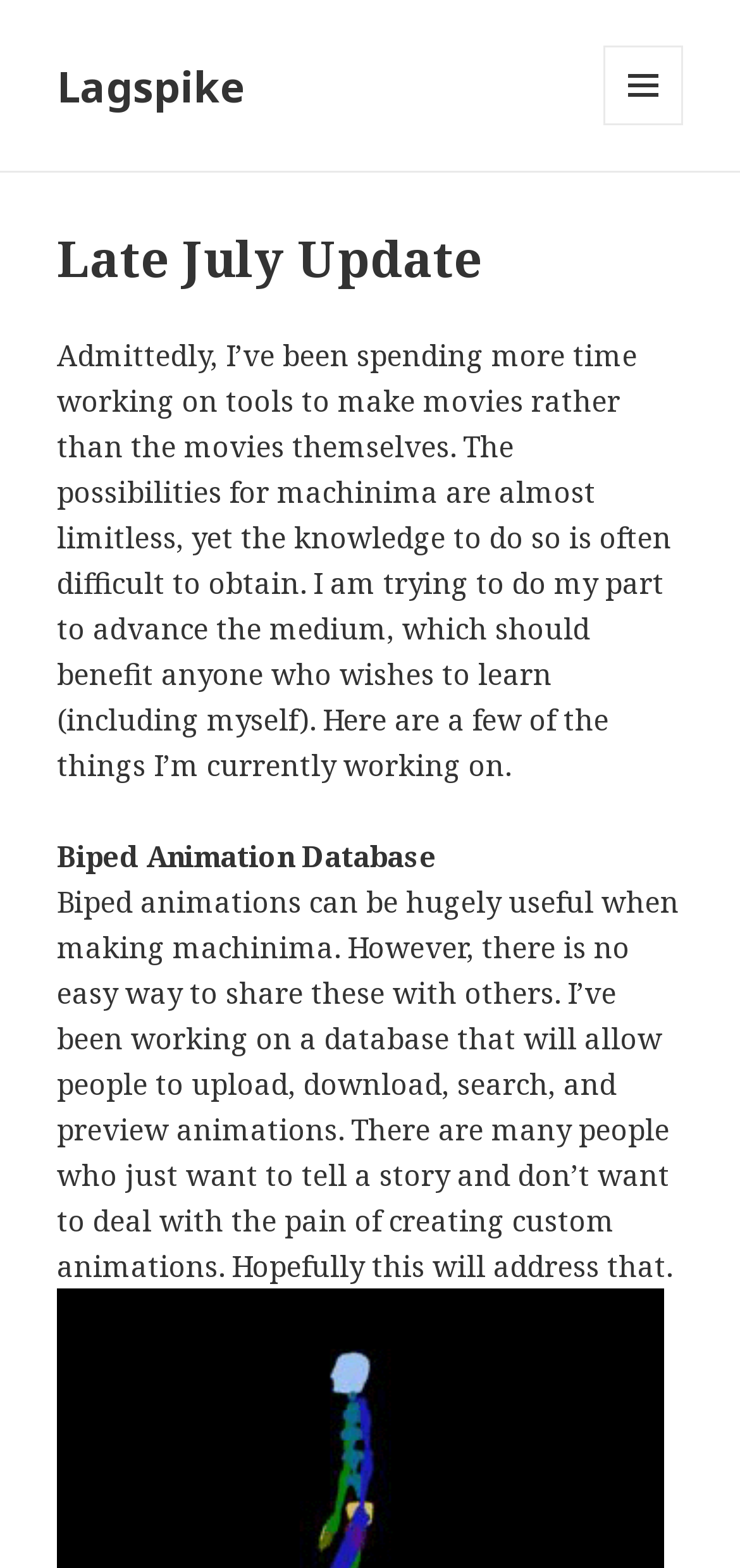Using the information in the image, give a detailed answer to the following question: What is the purpose of the Biped Animation Database?

The Biped Animation Database is being developed to allow people to upload, download, search, and preview animations, making it easier for others to use them in their machinima projects, rather than having to create custom animations.